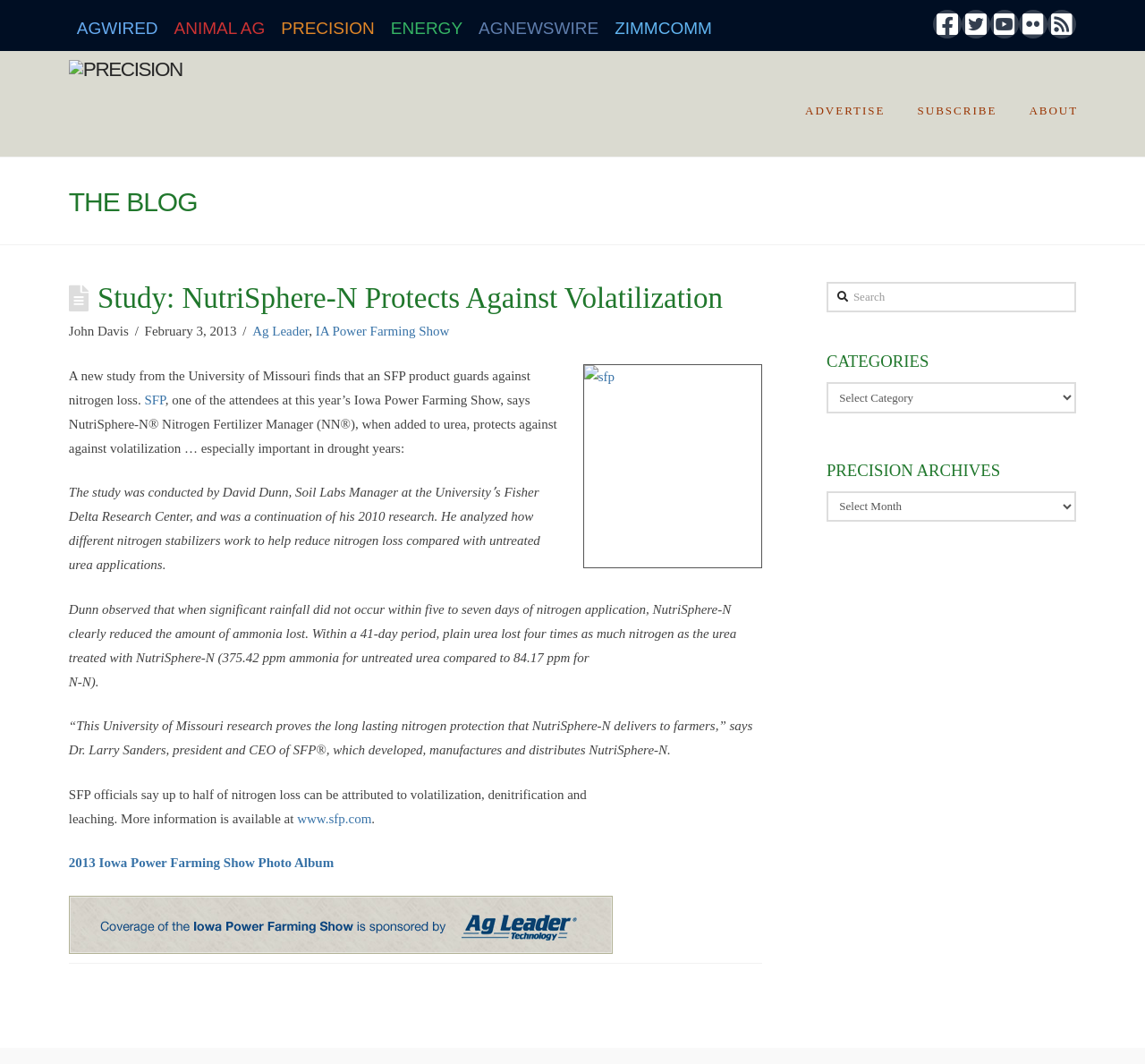Identify the bounding box coordinates of the region that needs to be clicked to carry out this instruction: "Visit the Precision website". Provide these coordinates as four float numbers ranging from 0 to 1, i.e., [left, top, right, bottom].

[0.239, 0.005, 0.334, 0.043]